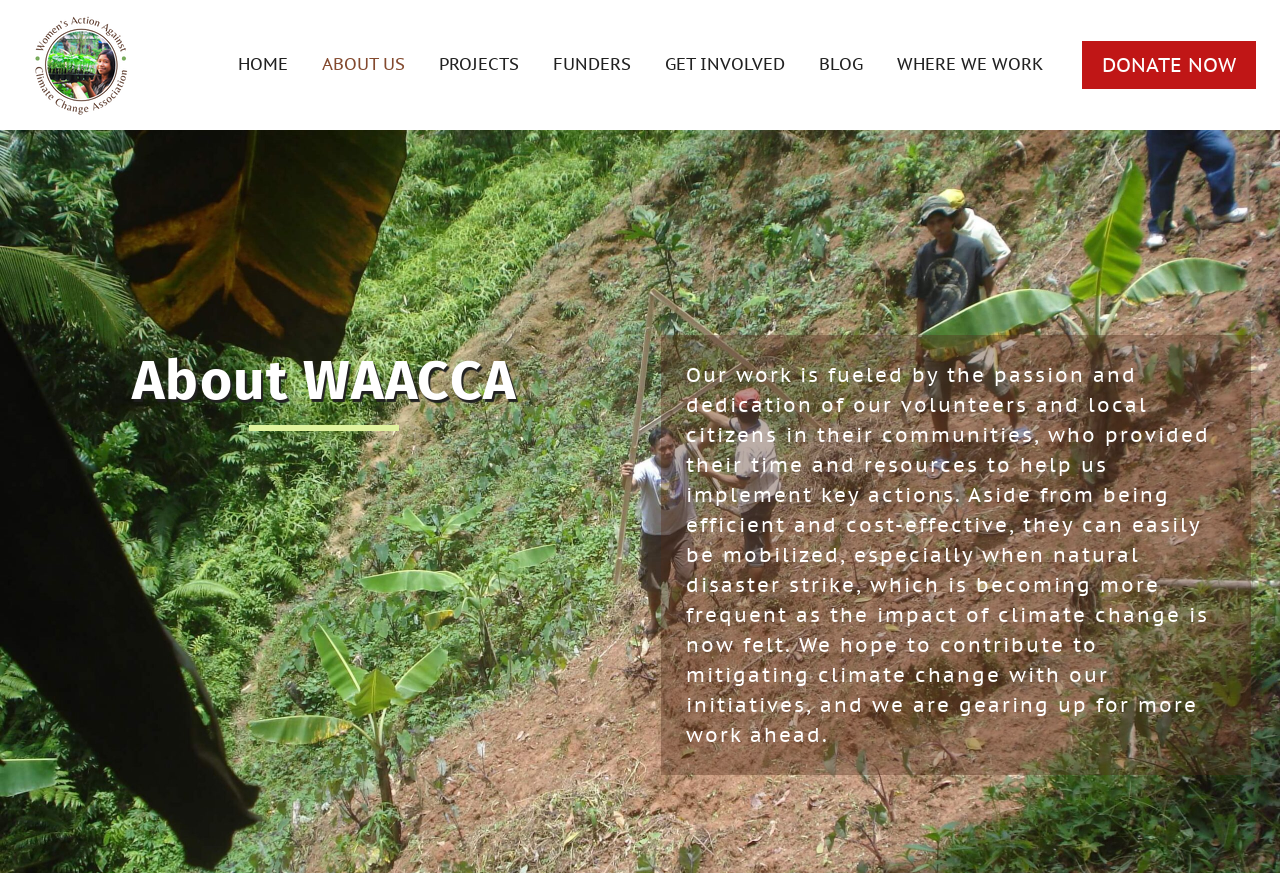Using the provided element description, identify the bounding box coordinates as (top-left x, top-left y, bottom-right x, bottom-right y). Ensure all values are between 0 and 1. Description: WHERE WE WORK

[0.687, 0.047, 0.828, 0.102]